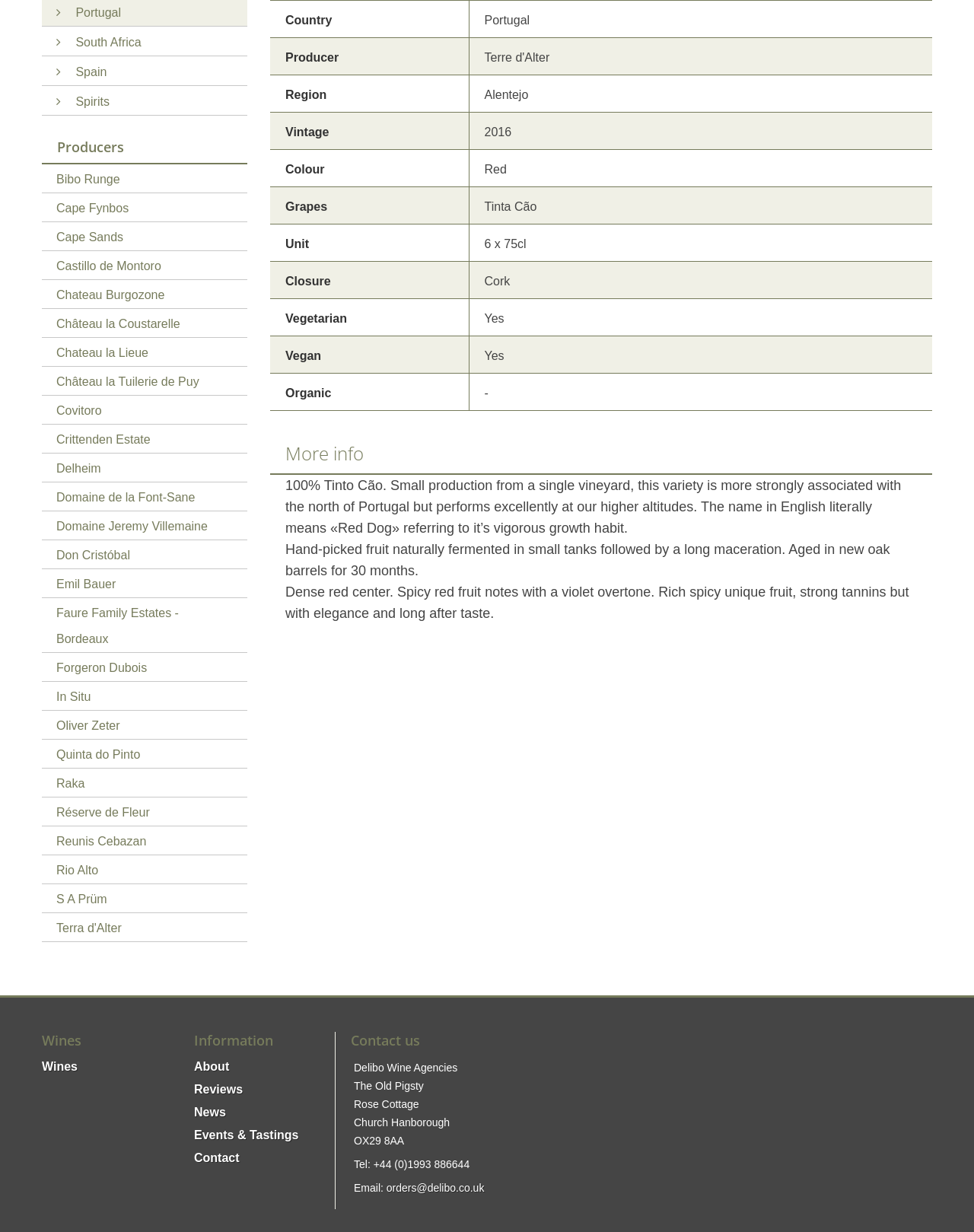Find the bounding box coordinates for the UI element whose description is: "Faure Family Estates - Bordeaux". The coordinates should be four float numbers between 0 and 1, in the format [left, top, right, bottom].

[0.043, 0.485, 0.254, 0.529]